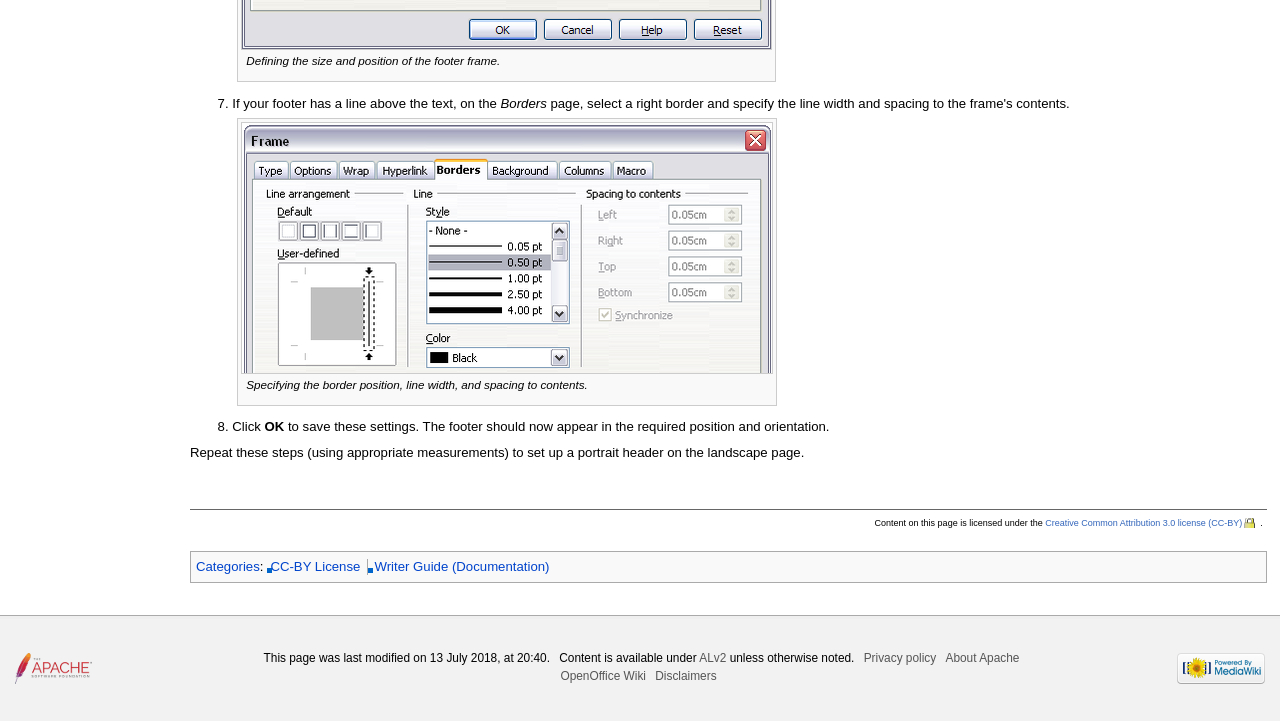What is the software that powers this wiki?
Please provide a single word or phrase as your answer based on the screenshot.

MediaWiki